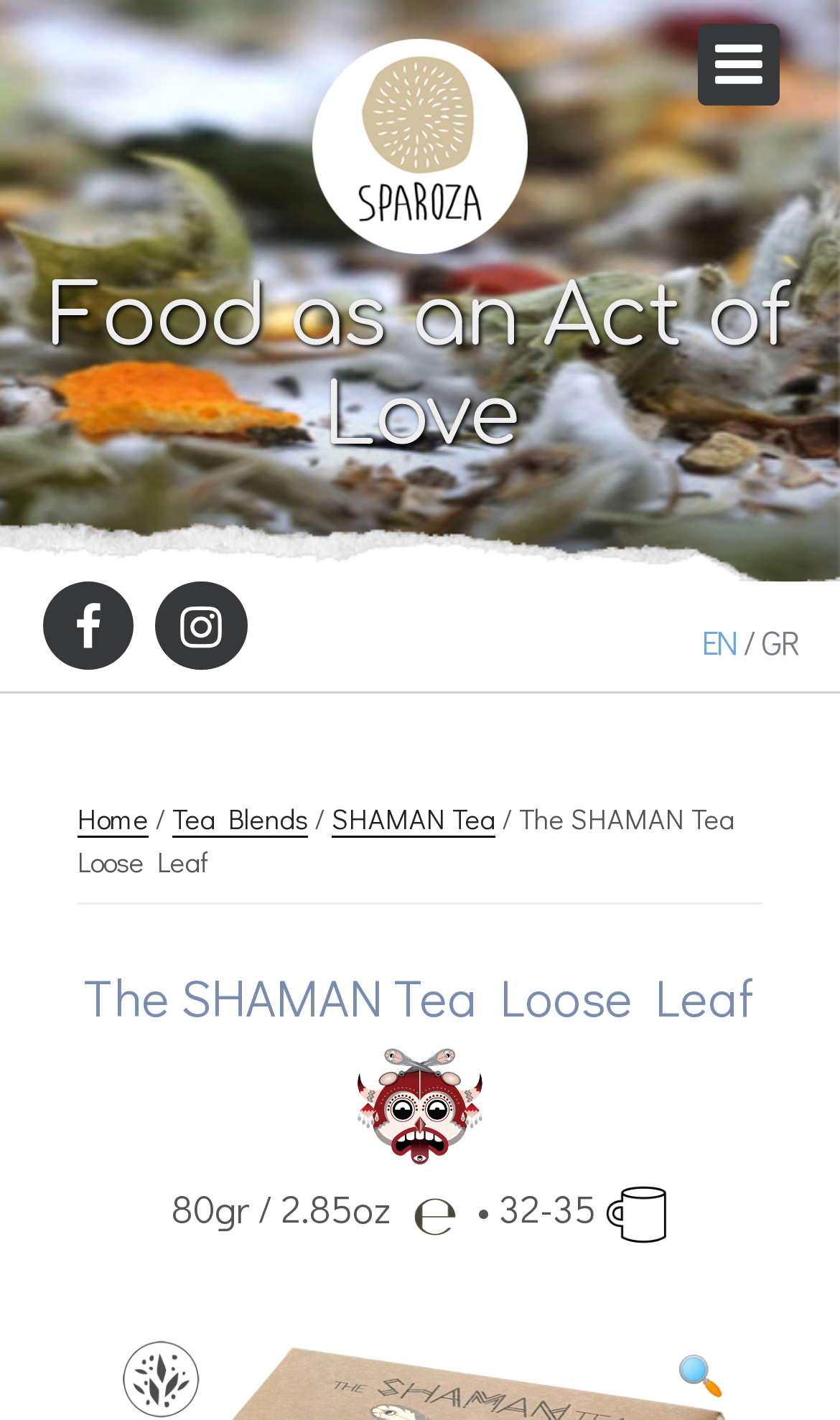Determine the coordinates of the bounding box that should be clicked to complete the instruction: "select English language". The coordinates should be represented by four float numbers between 0 and 1: [left, top, right, bottom].

[0.835, 0.435, 0.875, 0.467]